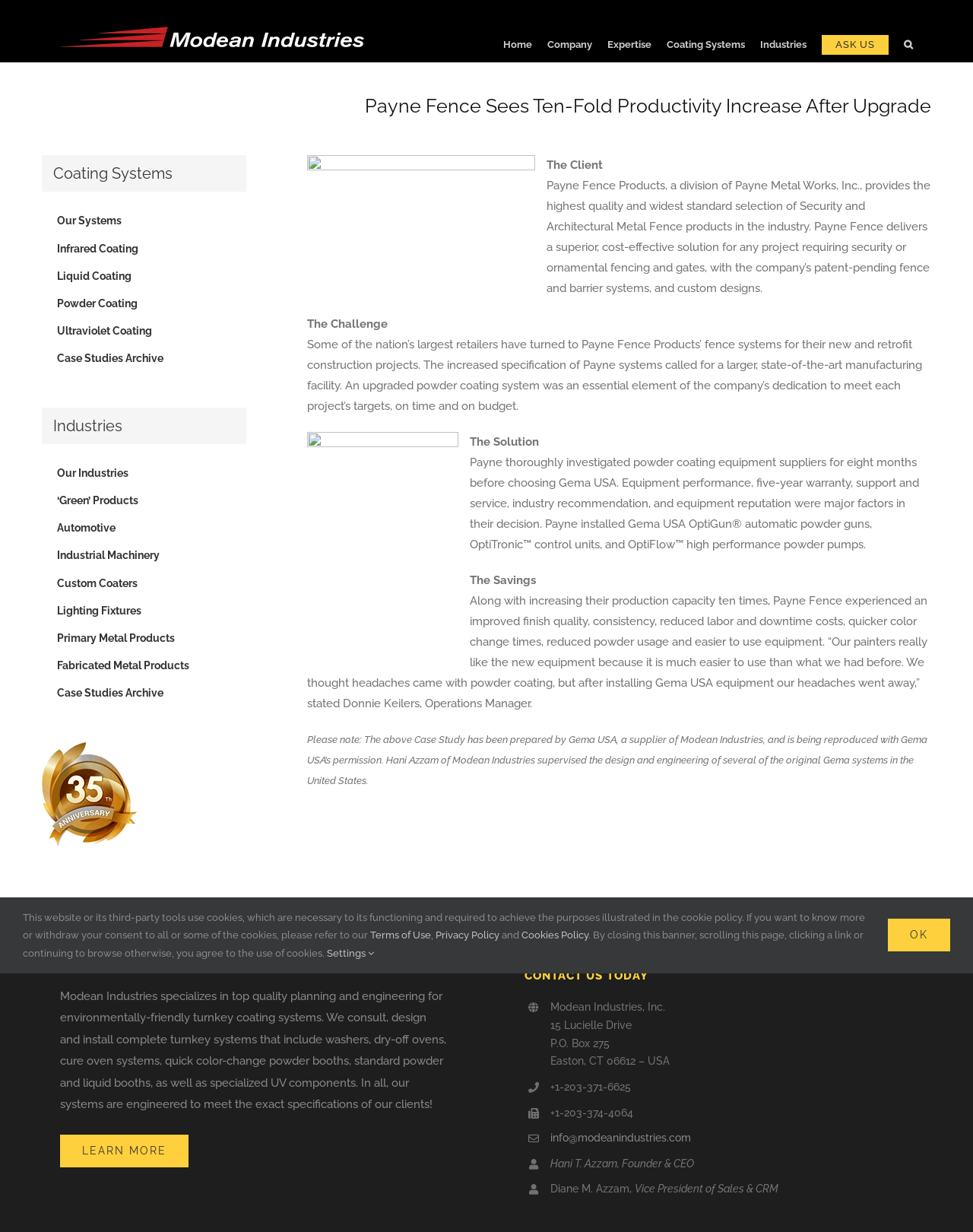Could you highlight the region that needs to be clicked to execute the instruction: "Click the 'LEARN MORE' link"?

[0.062, 0.921, 0.194, 0.947]